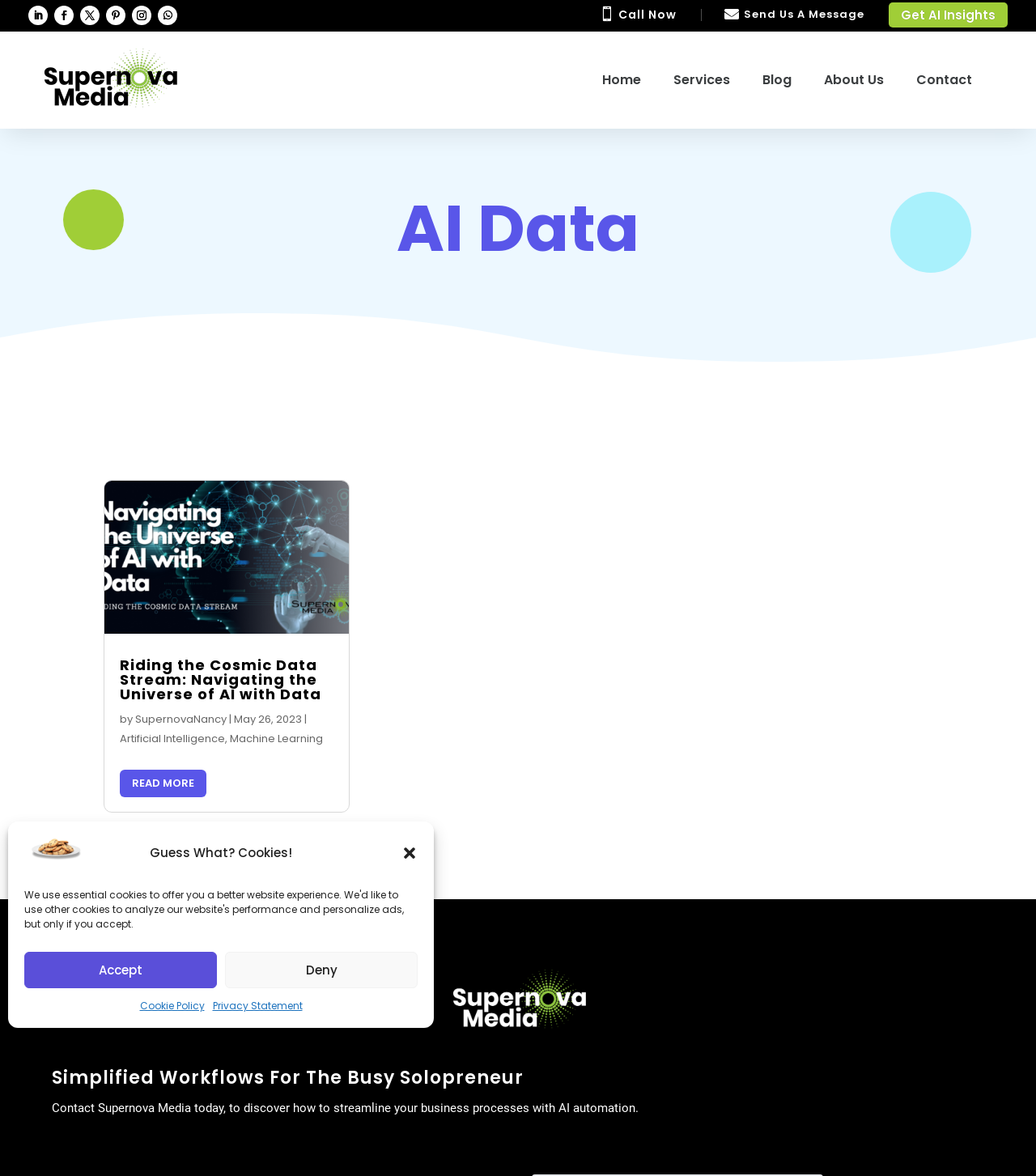Locate the bounding box coordinates of the area you need to click to fulfill this instruction: 'Click the 'Home' link'. The coordinates must be in the form of four float numbers ranging from 0 to 1: [left, top, right, bottom].

[0.581, 0.033, 0.619, 0.102]